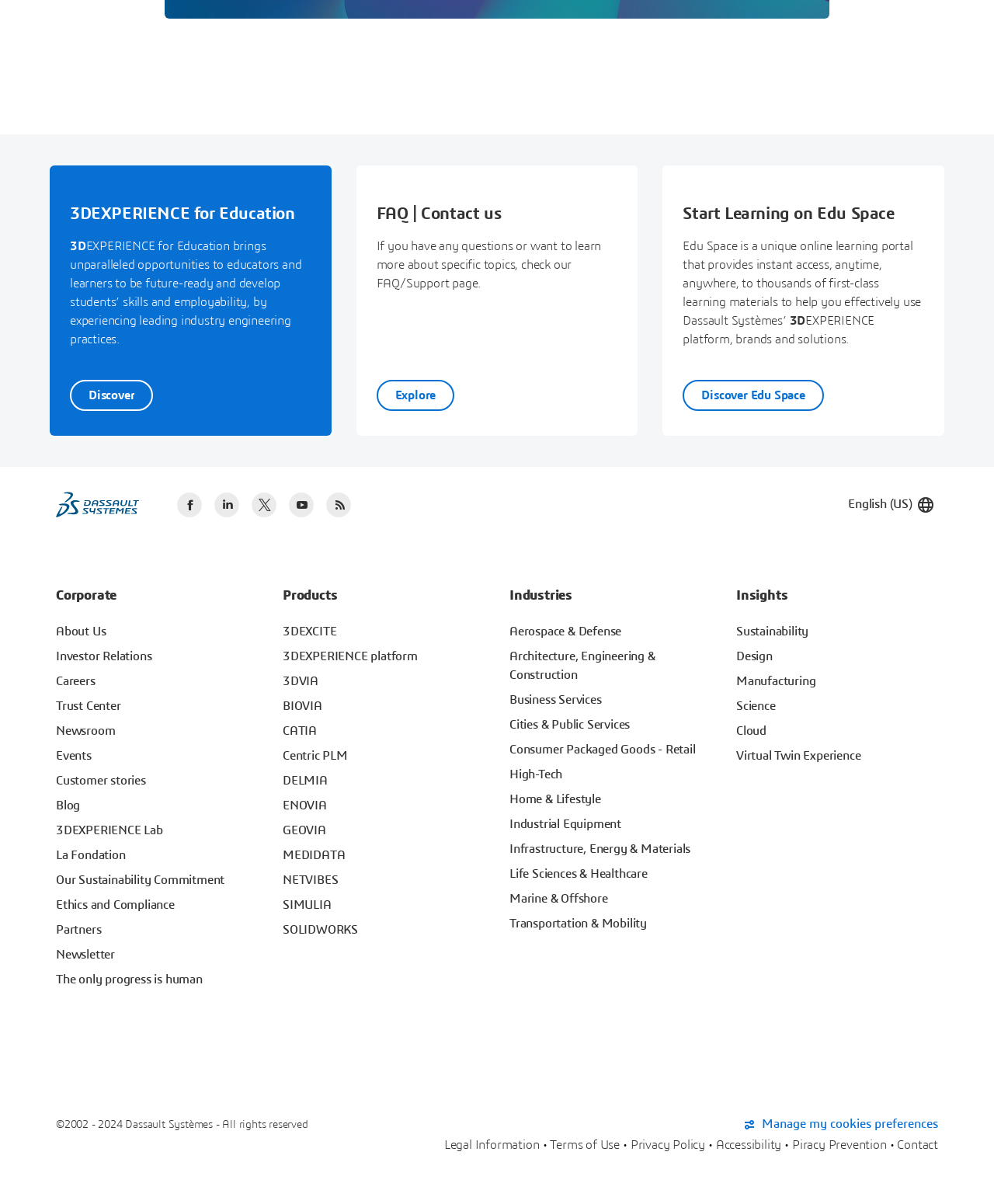Please provide the bounding box coordinates in the format (top-left x, top-left y, bottom-right x, bottom-right y). Remember, all values are floating point numbers between 0 and 1. What is the bounding box coordinate of the region described as: Science

[0.741, 0.581, 0.78, 0.592]